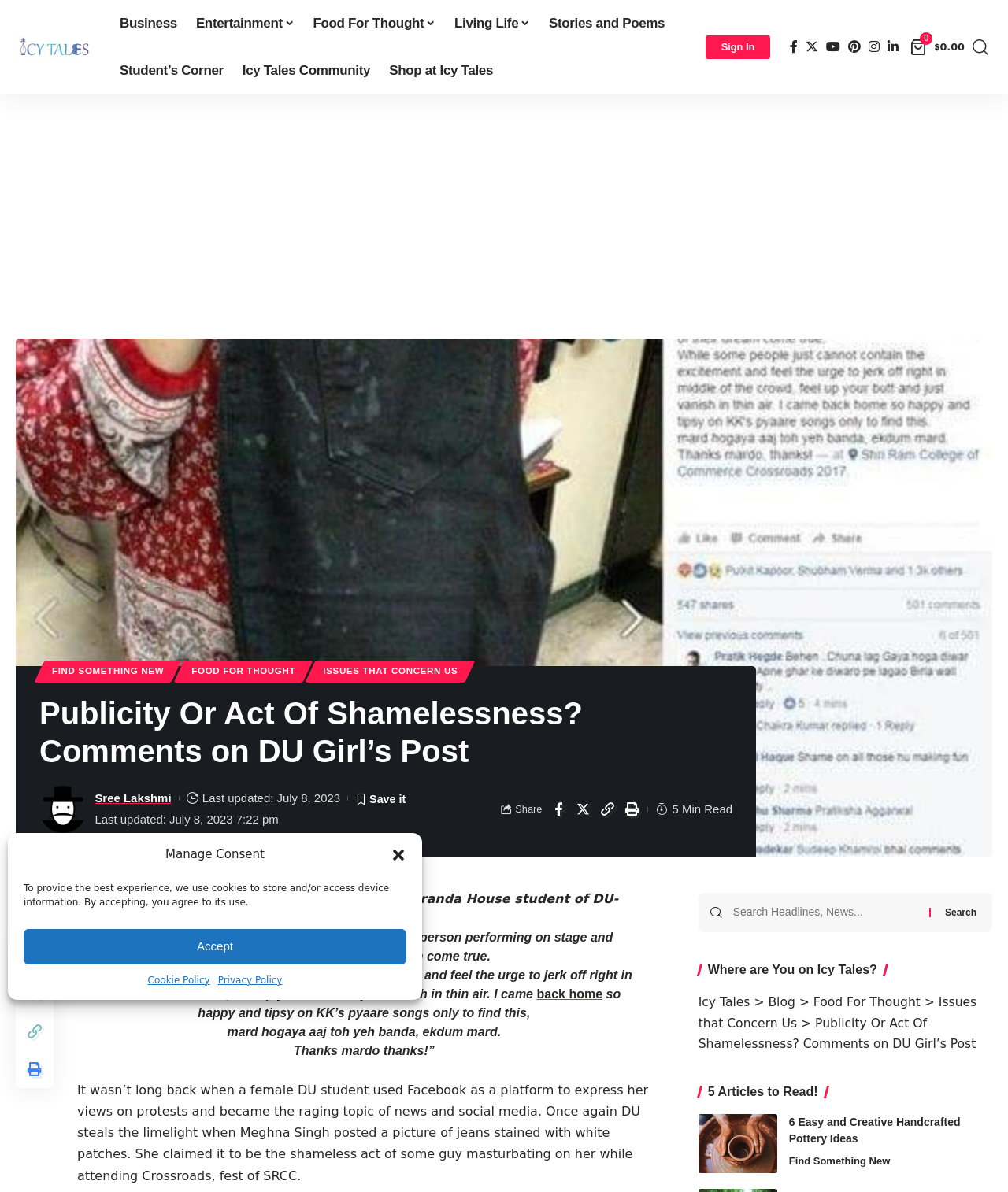Utilize the details in the image to give a detailed response to the question: What is the name of the student who posted a picture of jeans stained with white patches?

The answer can be found in the article content, where it is mentioned that 'Meghna Singh posted a picture of jeans stained with white patches'.